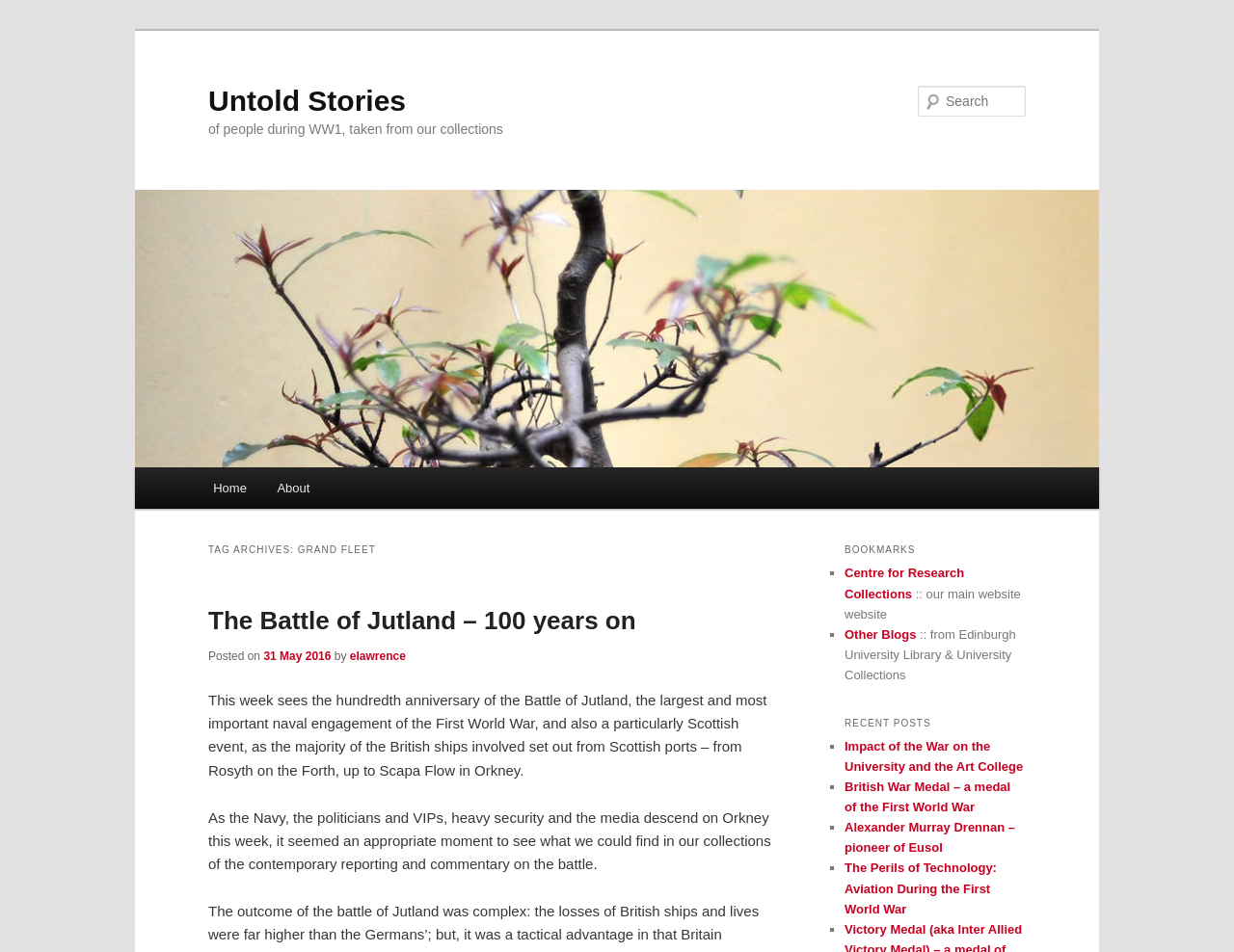How many recent posts are listed on the webpage?
Provide a detailed answer to the question using information from the image.

I counted the list items under the 'RECENT POSTS' heading and found 5 recent posts listed, each with a bullet point and a link to the post.